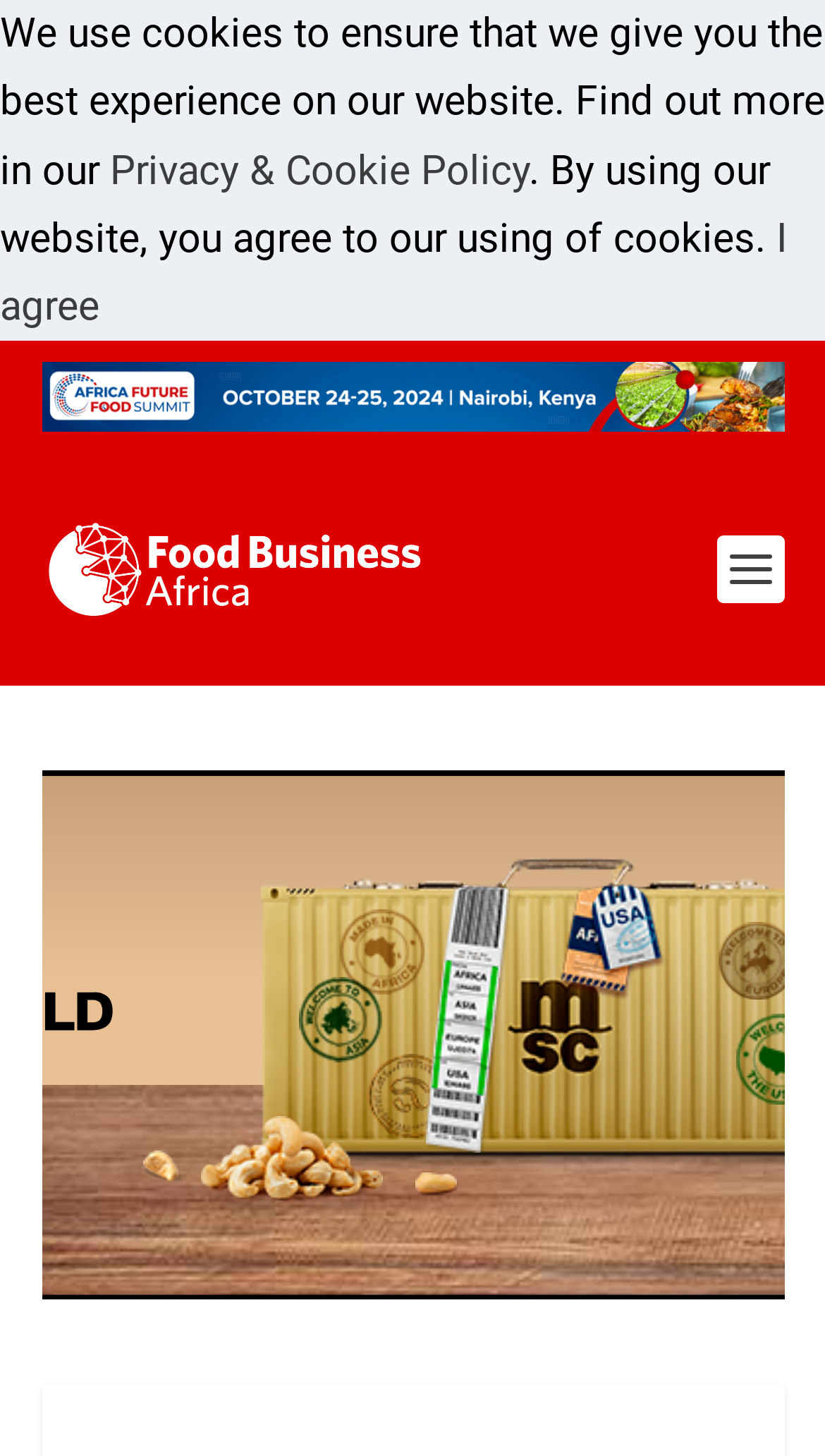Find the bounding box coordinates for the HTML element described in this sentence: "alt="Food Business Africa Magazine"". Provide the coordinates as four float numbers between 0 and 1, in the format [left, top, right, bottom].

[0.05, 0.355, 0.516, 0.427]